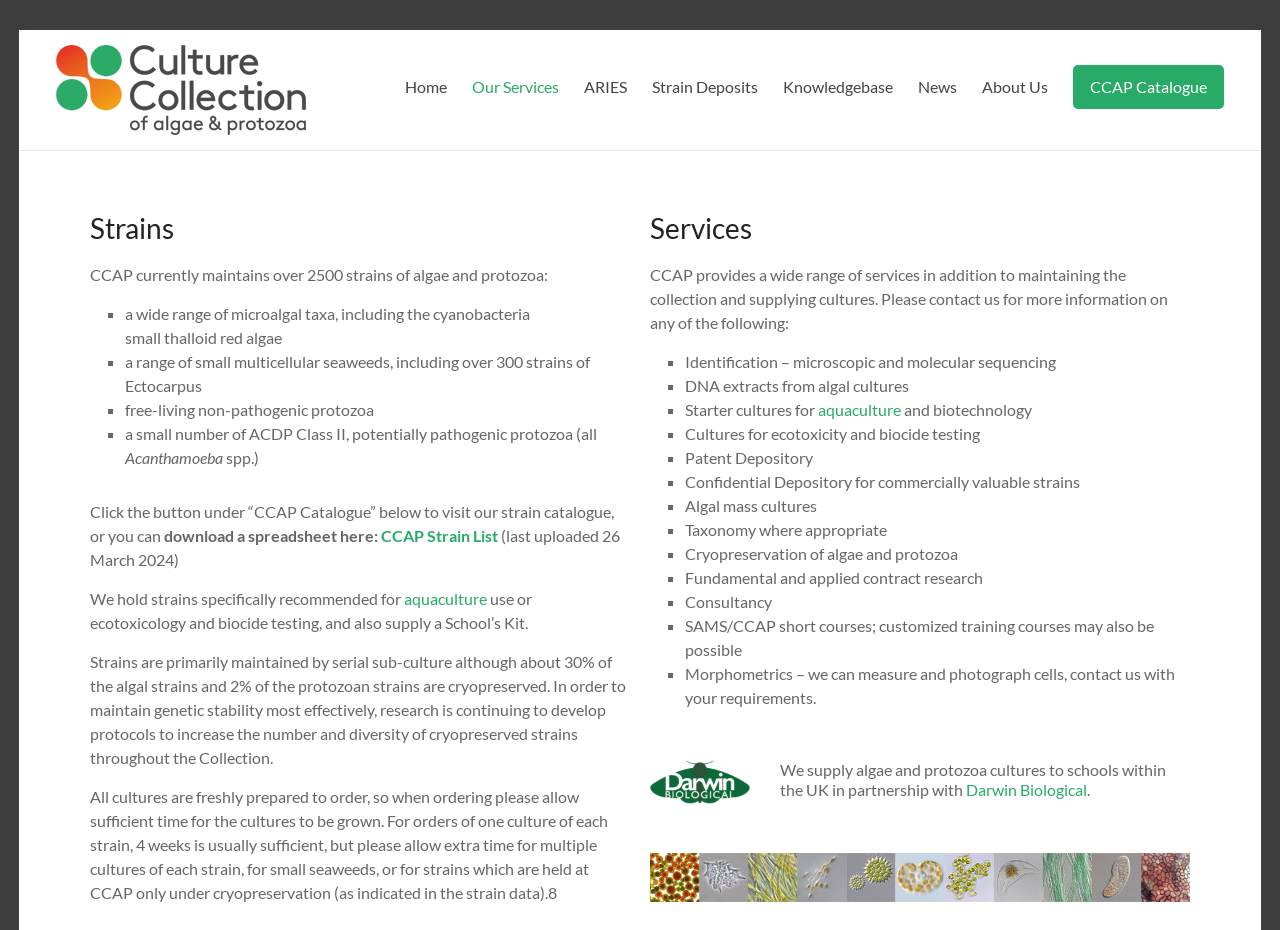Locate the bounding box of the UI element with the following description: "Strain Deposits".

[0.509, 0.077, 0.592, 0.11]